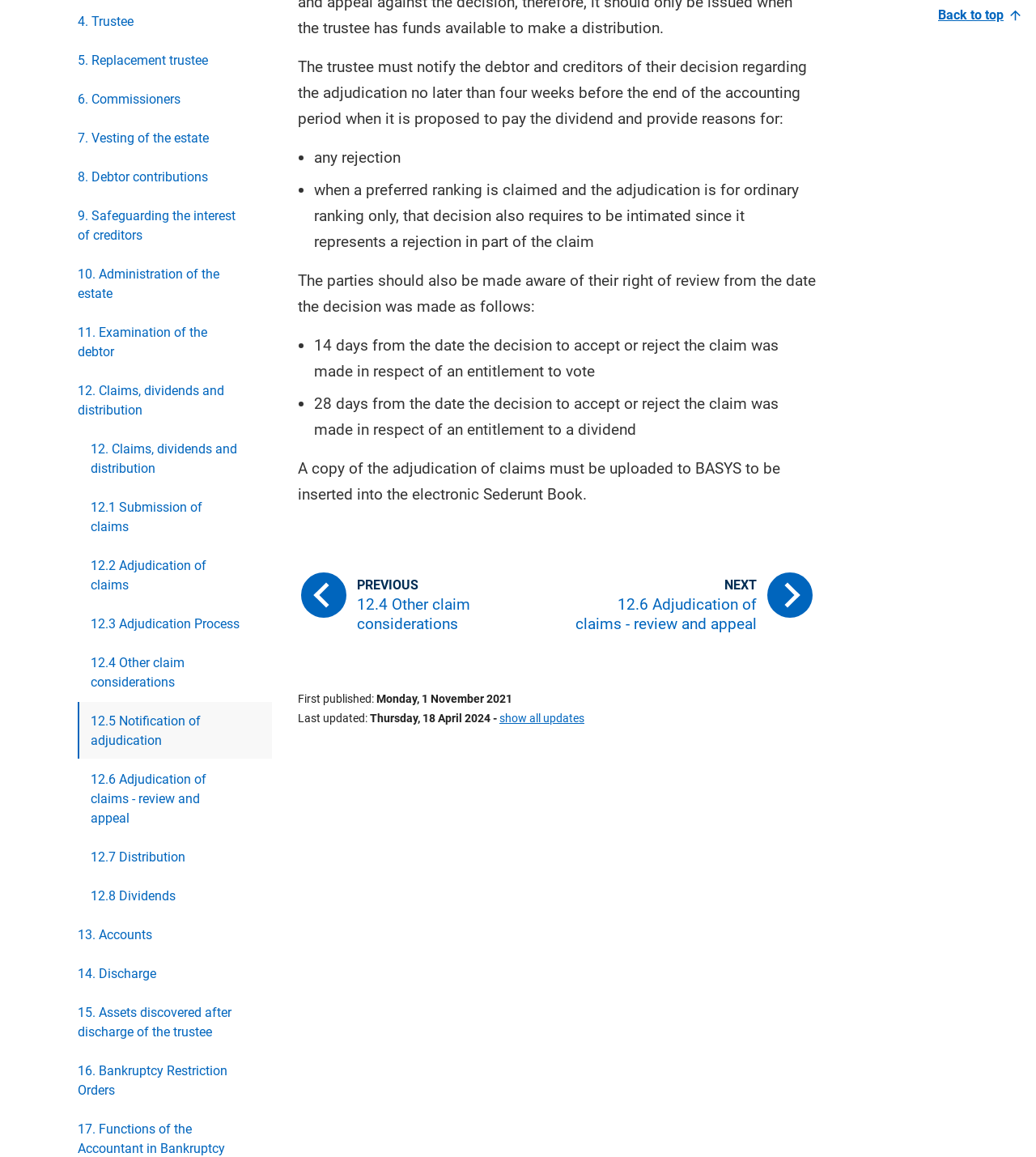What is the topic of section 12?
Examine the screenshot and reply with a single word or phrase.

Claims, dividends and distribution